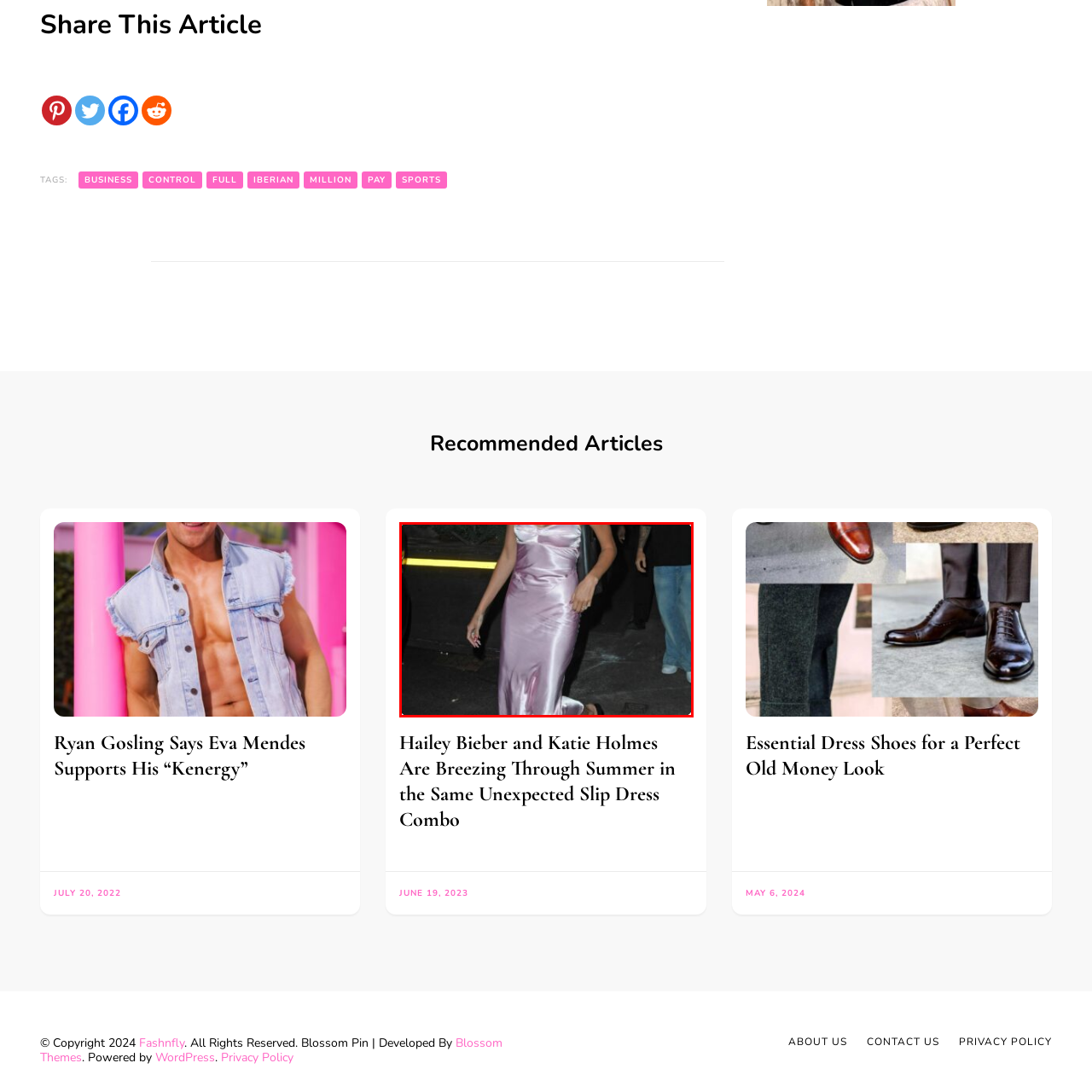Please examine the image highlighted by the red rectangle and provide a comprehensive answer to the following question based on the visual information present:
What style does the image reflect?

The image reflects a contemporary take on summer fashion, showcasing a blend of elegance and modern style, which is evident from Hailey Bieber's chic evening wear and confident demeanor.